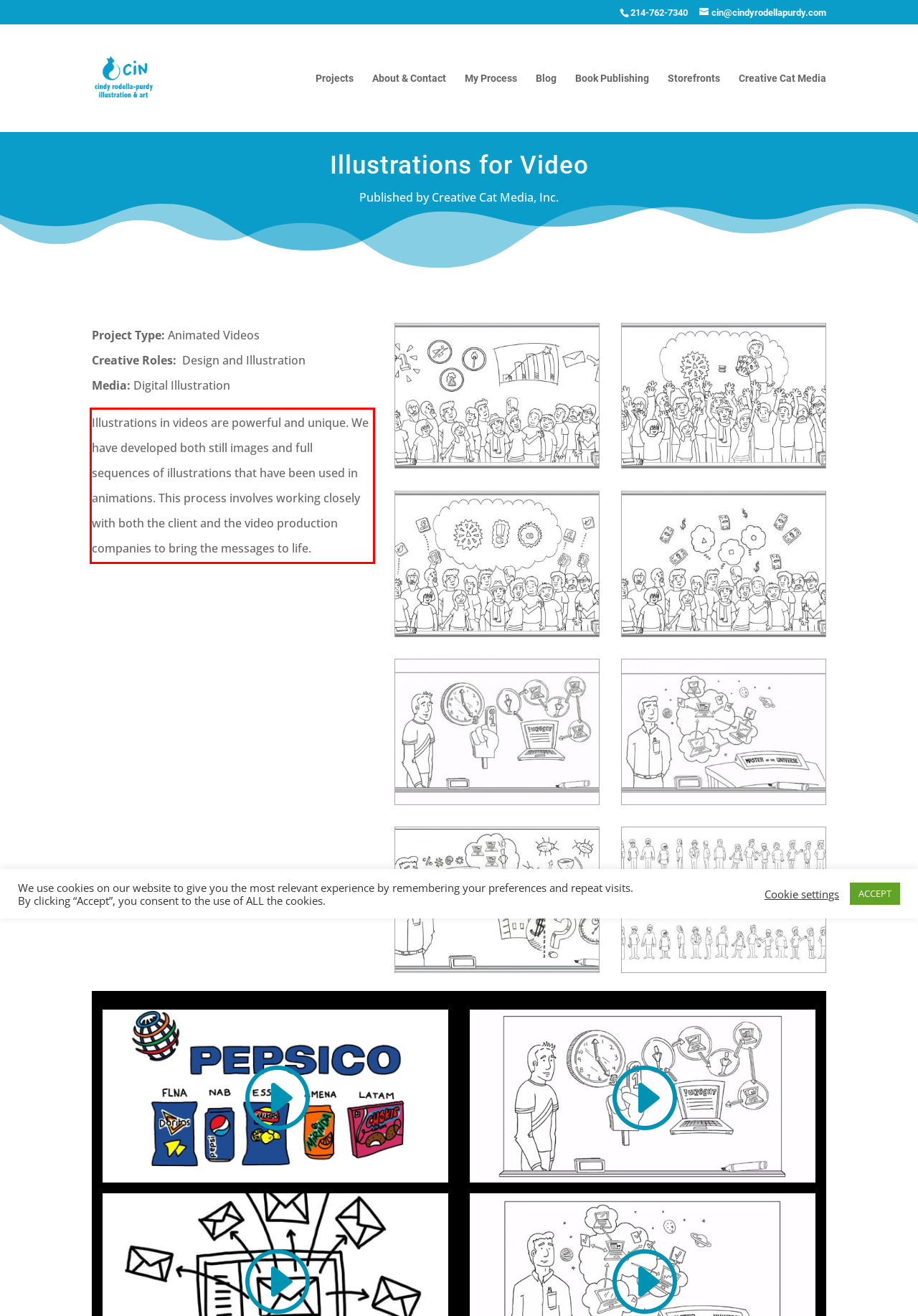By examining the provided screenshot of a webpage, recognize the text within the red bounding box and generate its text content.

Illustrations in videos are powerful and unique. We have developed both still images and full sequences of illustrations that have been used in animations. This process involves working closely with both the client and the video production companies to bring the messages to life.